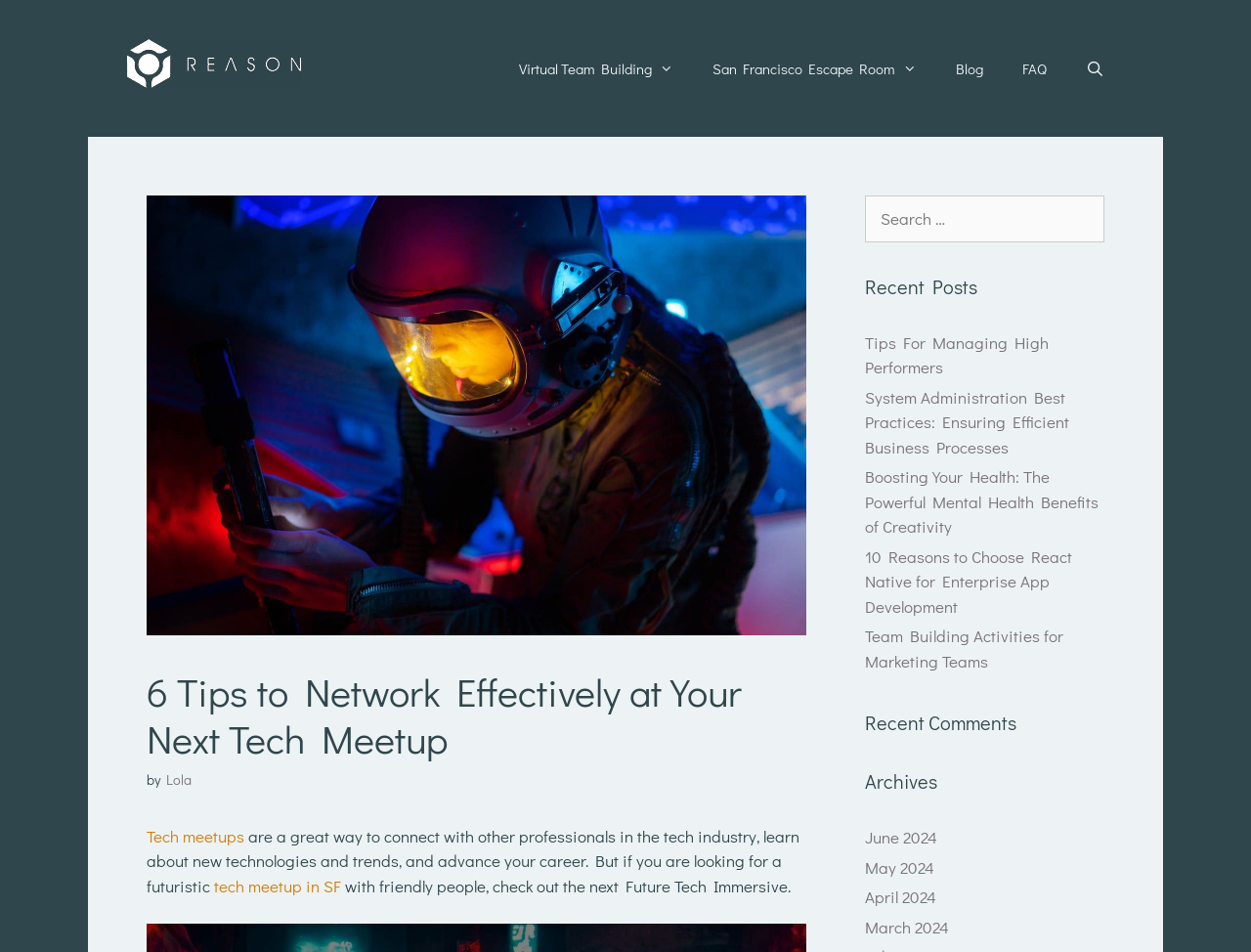What are the recent posts about?
Based on the image, provide your answer in one word or phrase.

Various topics